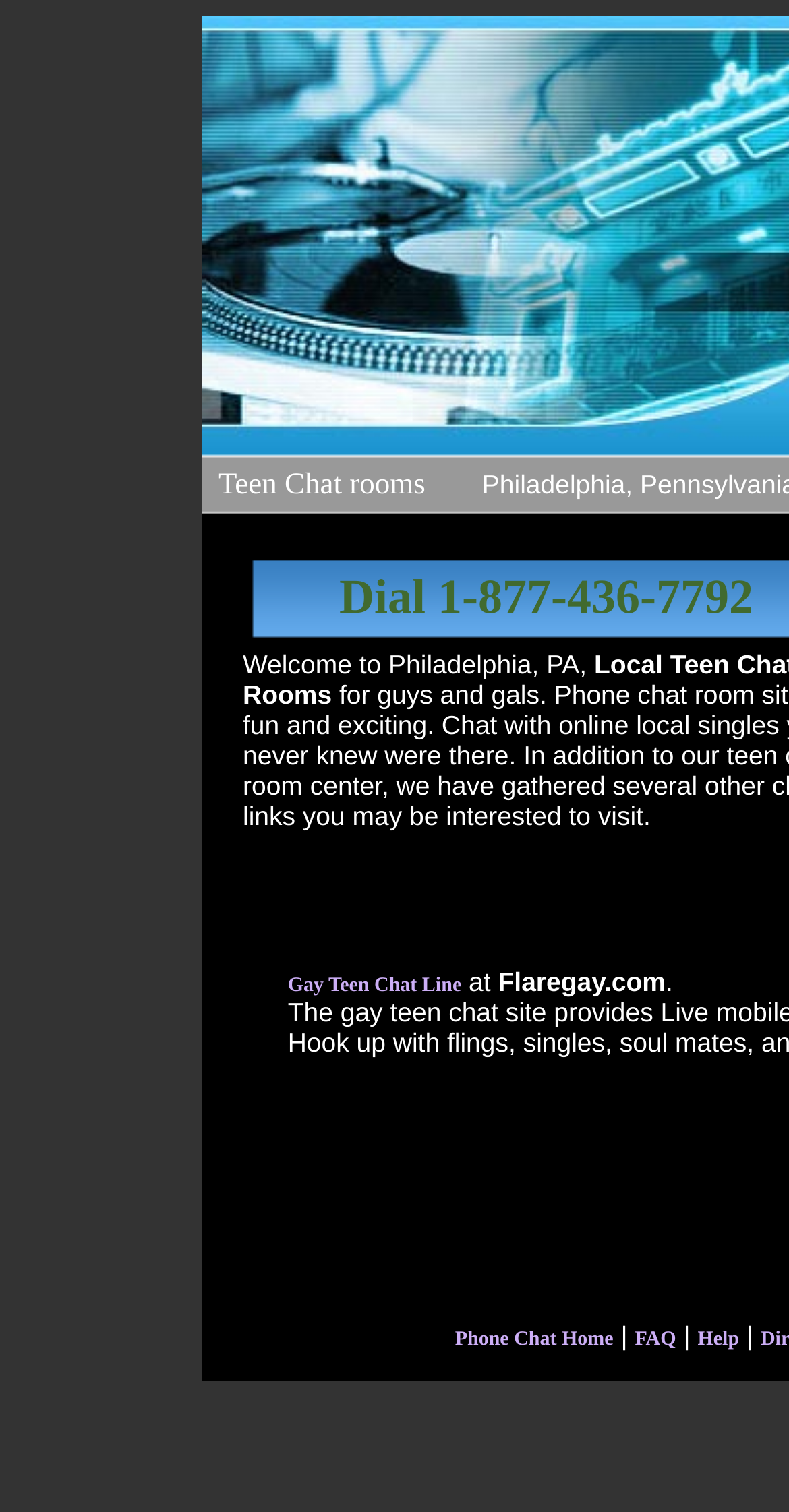Determine the bounding box coordinates for the UI element matching this description: "Phone Chat Home".

[0.577, 0.879, 0.777, 0.893]